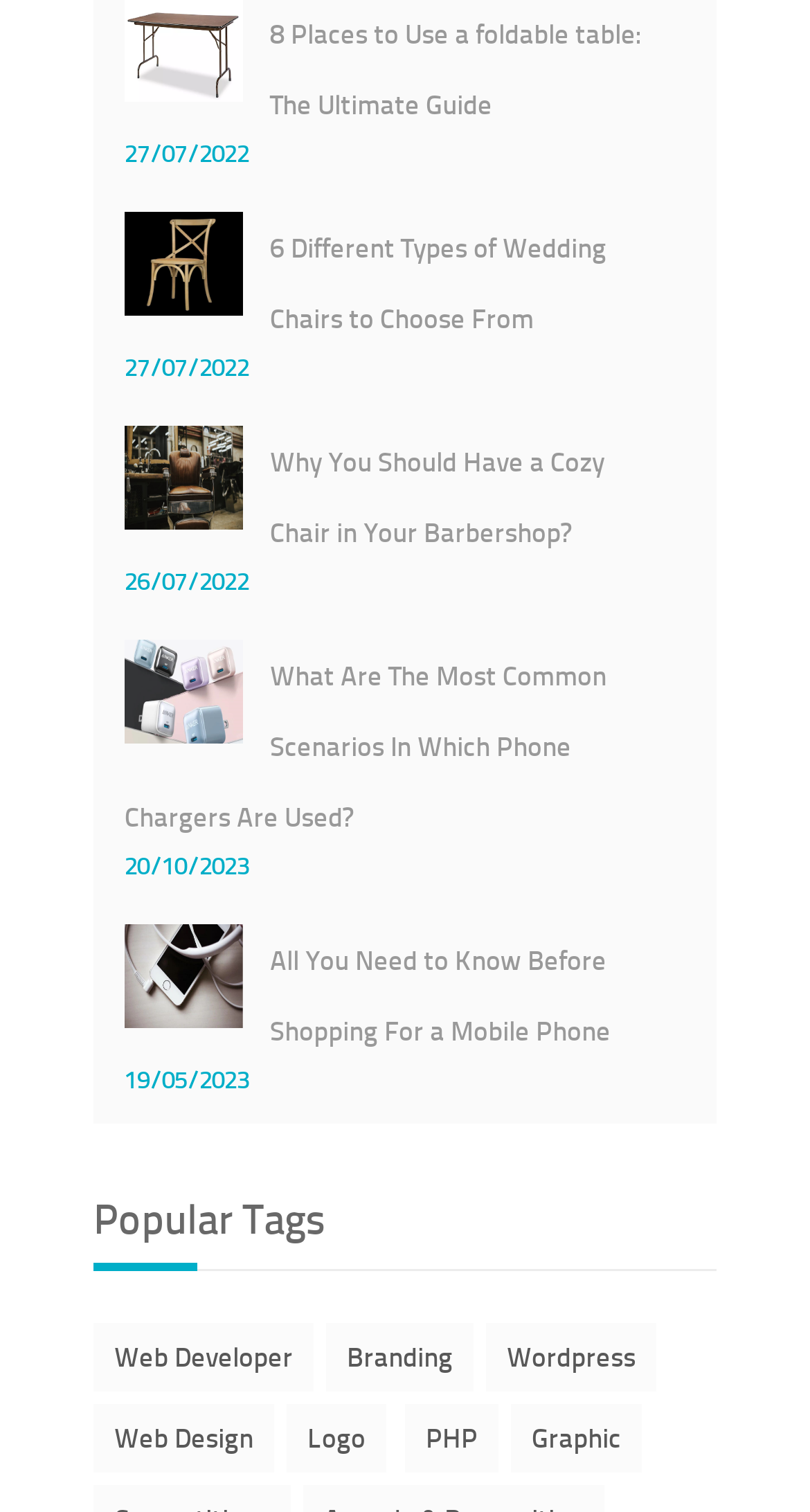Provide the bounding box coordinates of the HTML element this sentence describes: "Web Design". The bounding box coordinates consist of four float numbers between 0 and 1, i.e., [left, top, right, bottom].

[0.115, 0.928, 0.338, 0.974]